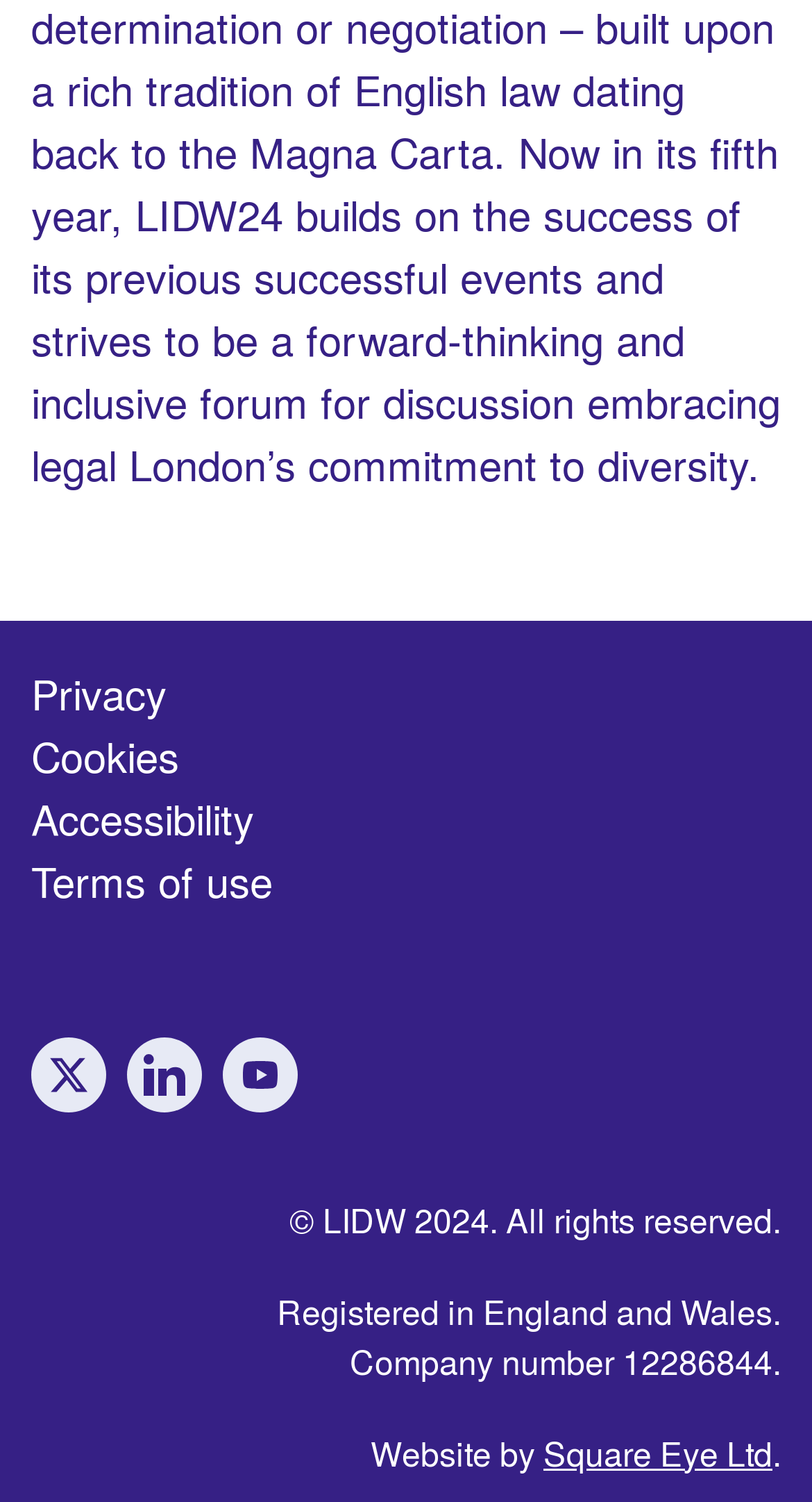Using the webpage screenshot, find the UI element described by Square Eye Ltd. Provide the bounding box coordinates in the format (top-left x, top-left y, bottom-right x, bottom-right y), ensuring all values are floating point numbers between 0 and 1.

[0.669, 0.951, 0.951, 0.983]